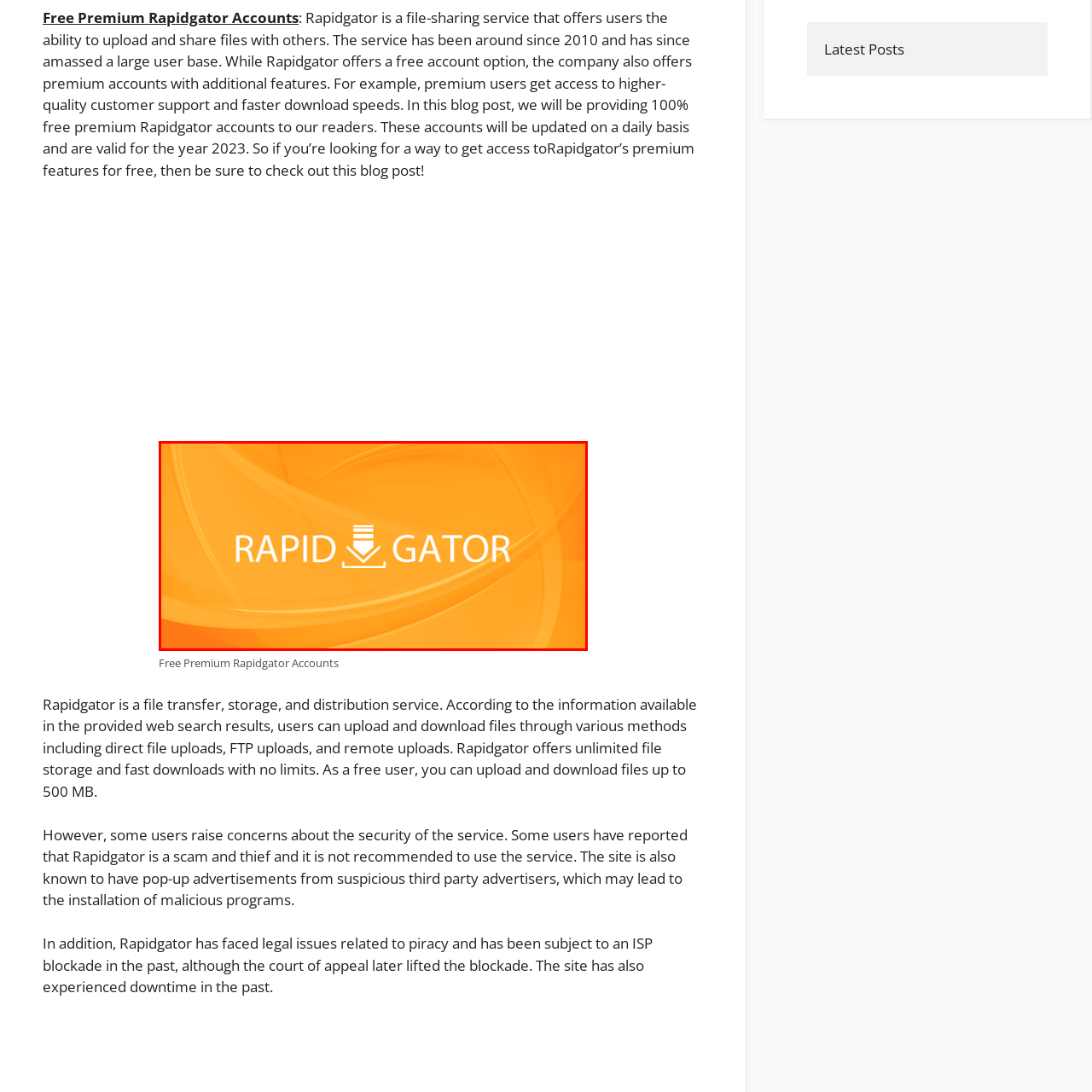Describe in detail the image that is highlighted by the red bounding box.

The image prominently features the logo of Rapidgator, a file-sharing and storage service known for its user-friendly interface. The logo is set against a vibrant orange background that conveys a sense of energy and efficiency. The name "RAPID GATOR" is displayed in bold, white letters, emphasizing the service’s focus on speed and reliability for uploading and downloading files. Below the name, an icon representing a download action suggests the main functionality of the service, allowing users to swiftly access their files. This visual branding reinforces Rapidgator's commitment to providing seamless file transfer and storage solutions.